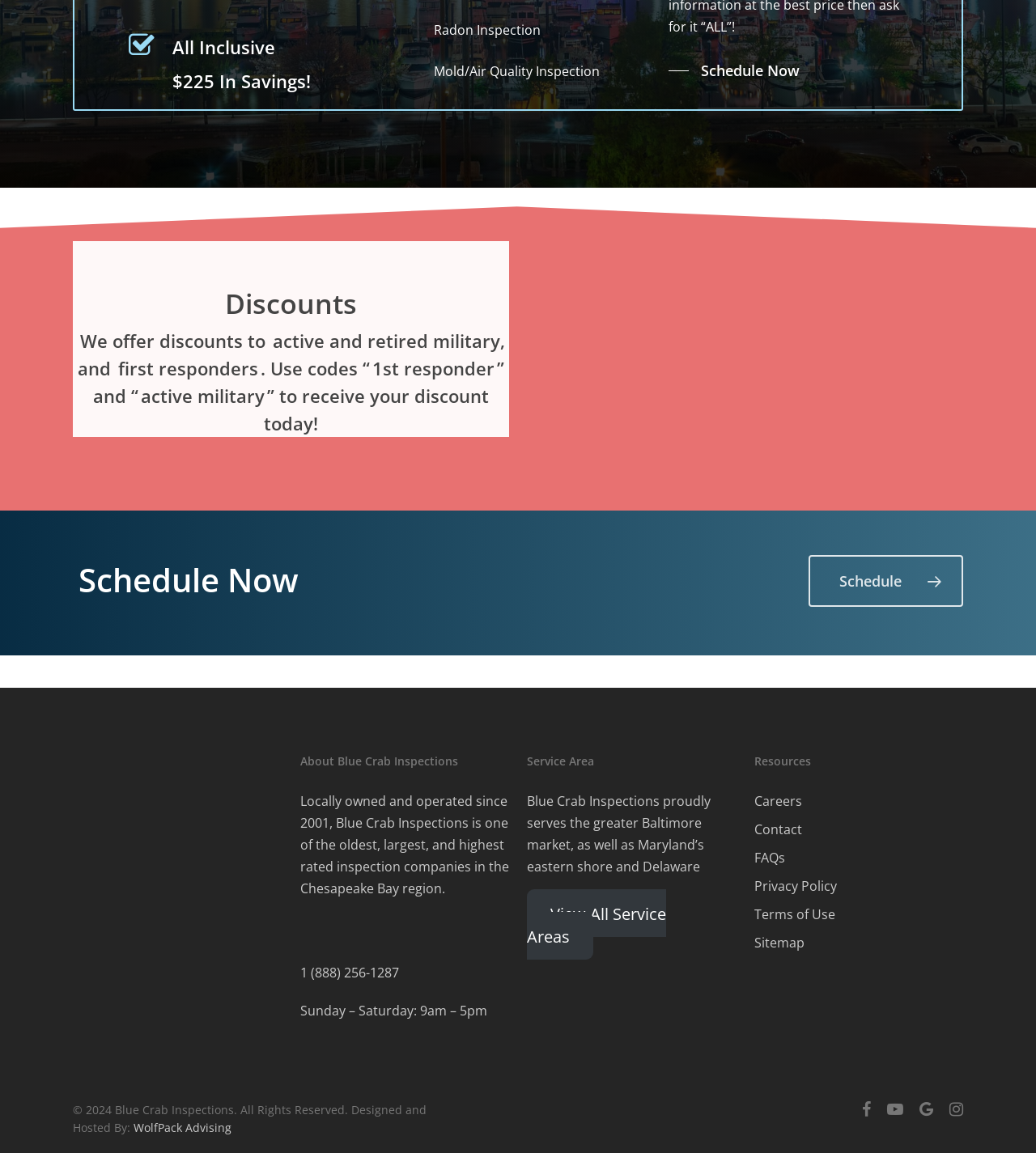What is the phone number to call?
Answer the question using a single word or phrase, according to the image.

(321) 209-0953